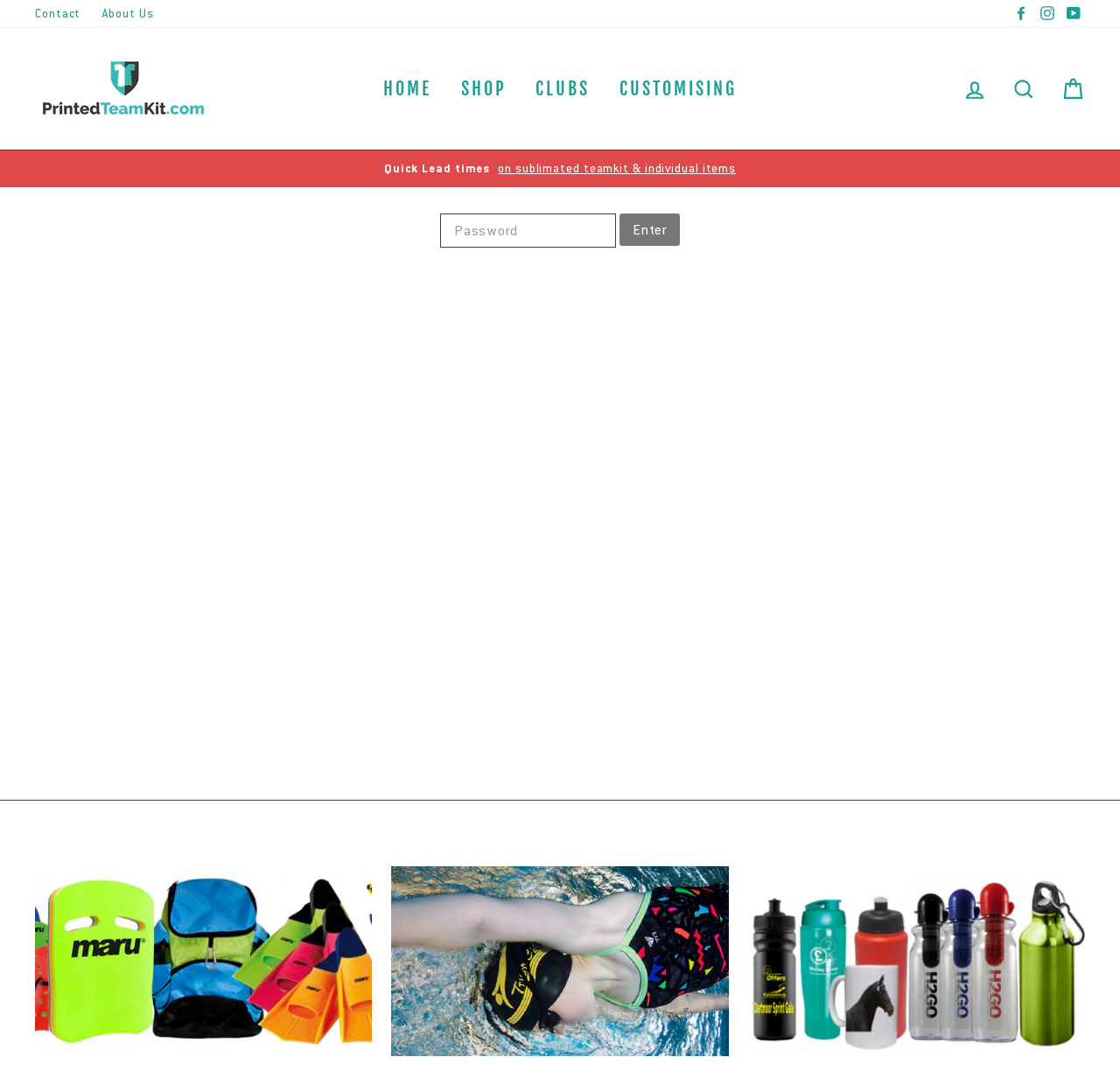How many social media links are available?
Based on the image, answer the question with as much detail as possible.

On the top right corner of the webpage, there are three social media links: Facebook, Instagram, and YouTube, which can be used to connect with the website's social media presence.